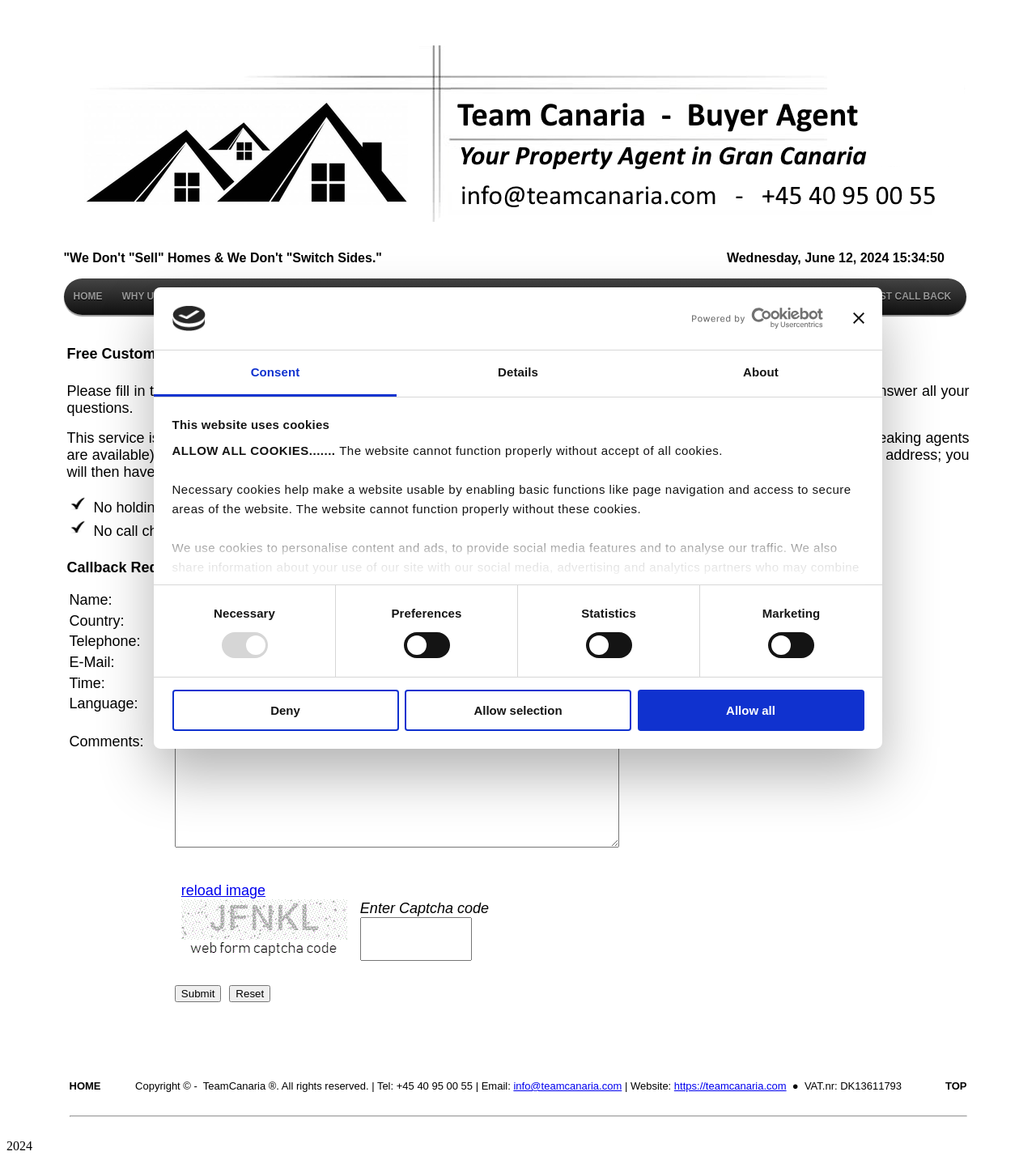Please find the bounding box coordinates of the element that you should click to achieve the following instruction: "Select the 'Preferences' checkbox". The coordinates should be presented as four float numbers between 0 and 1: [left, top, right, bottom].

[0.378, 0.523, 0.446, 0.534]